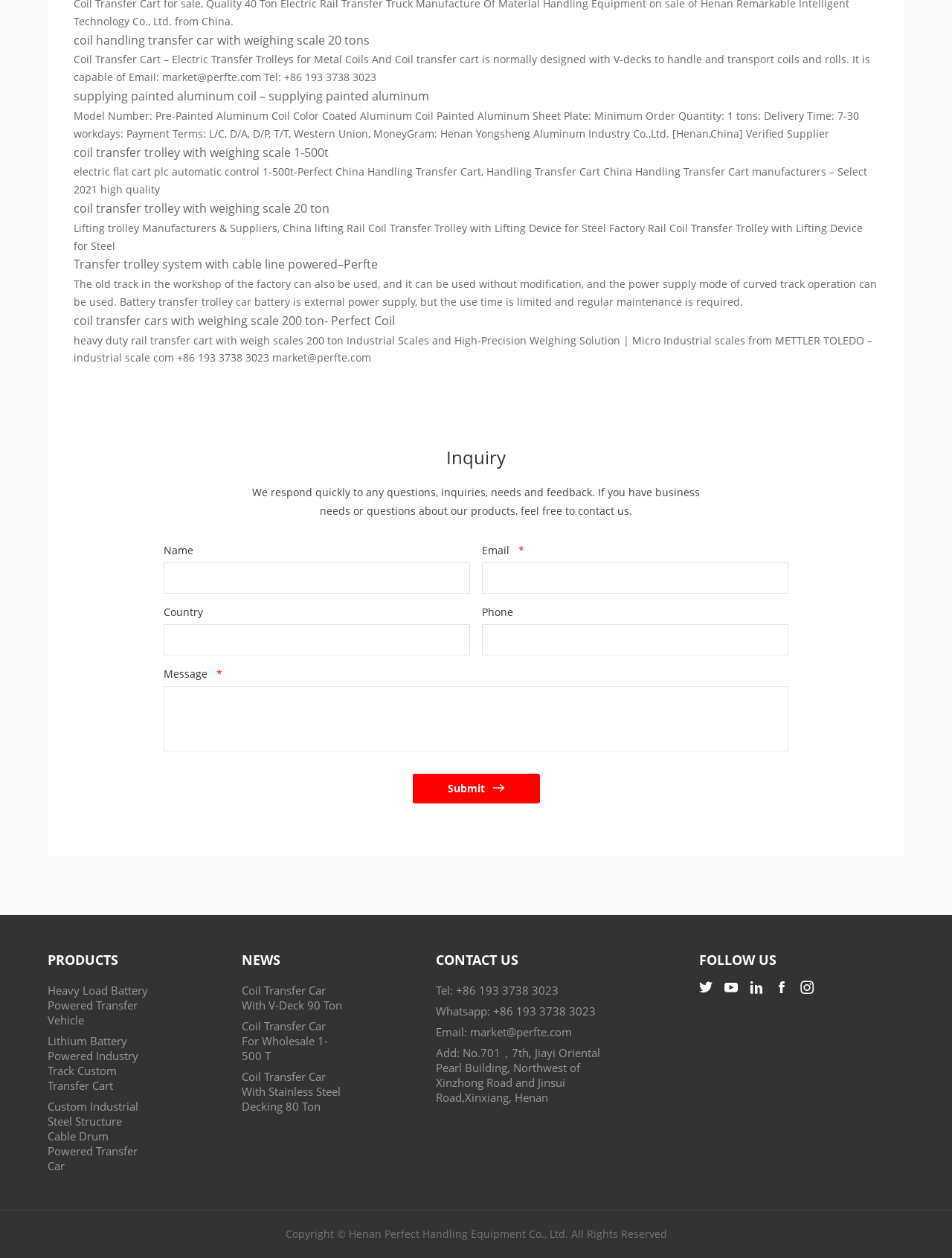Determine the bounding box coordinates of the clickable region to execute the instruction: "Click the 'Inquiry' button". The coordinates should be four float numbers between 0 and 1, denoted as [left, top, right, bottom].

[0.469, 0.354, 0.531, 0.373]